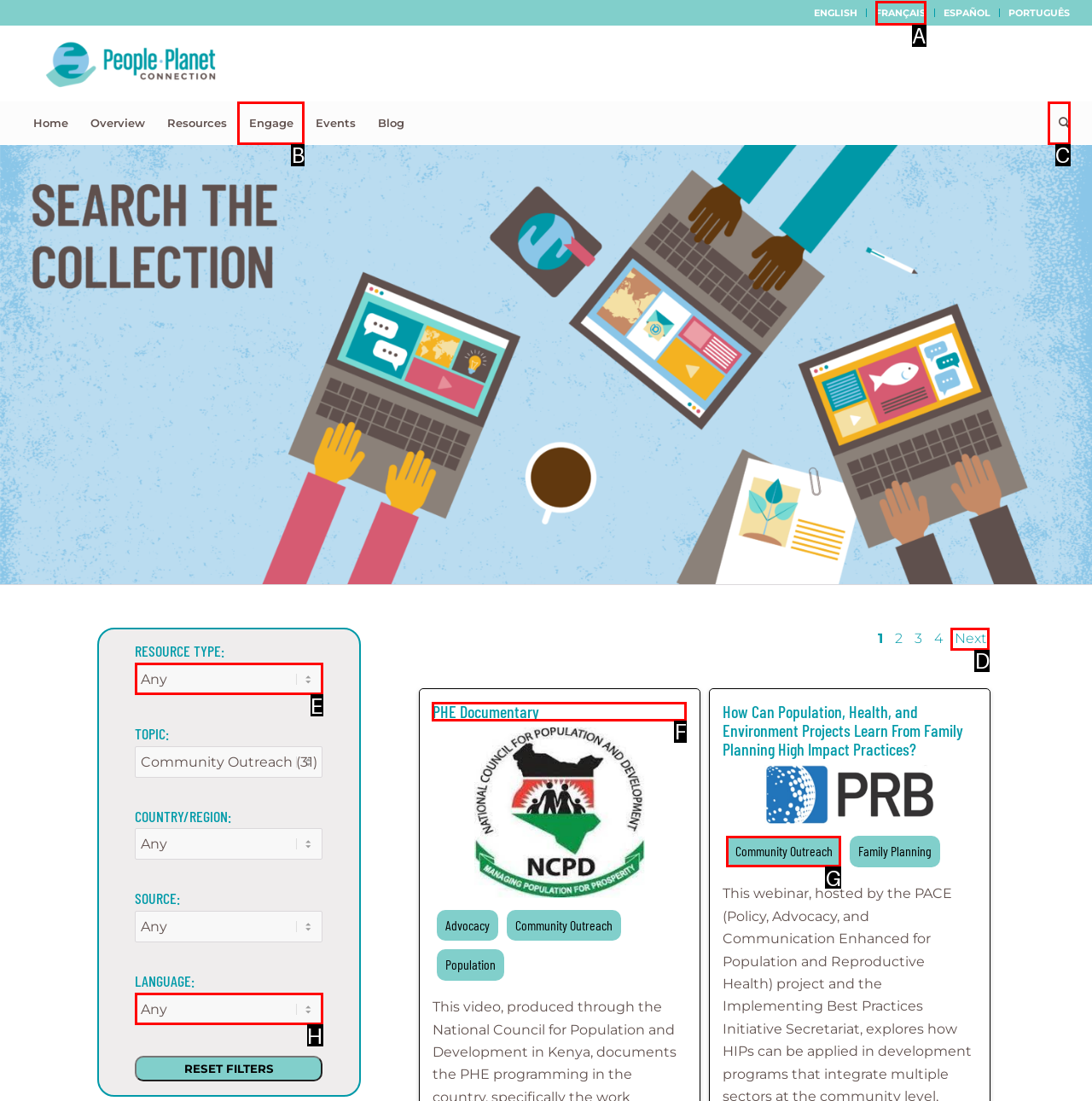Identify the HTML element that matches the description: See All. Provide the letter of the correct option from the choices.

None